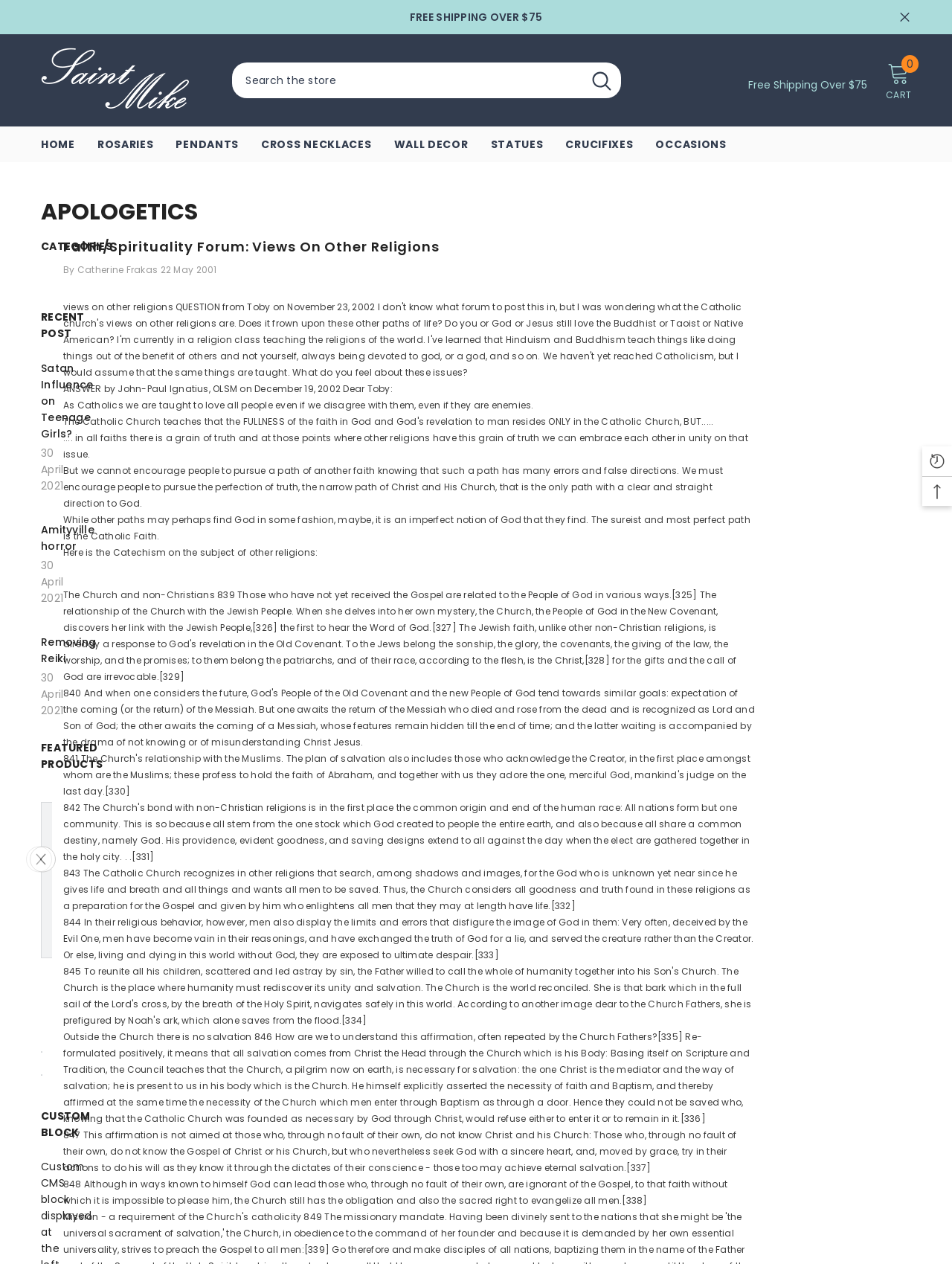Identify the bounding box coordinates of the clickable region required to complete the instruction: "Click the 'Next' button". The coordinates should be given as four float numbers within the range of 0 and 1, i.e., [left, top, right, bottom].

[0.191, 0.465, 0.219, 0.486]